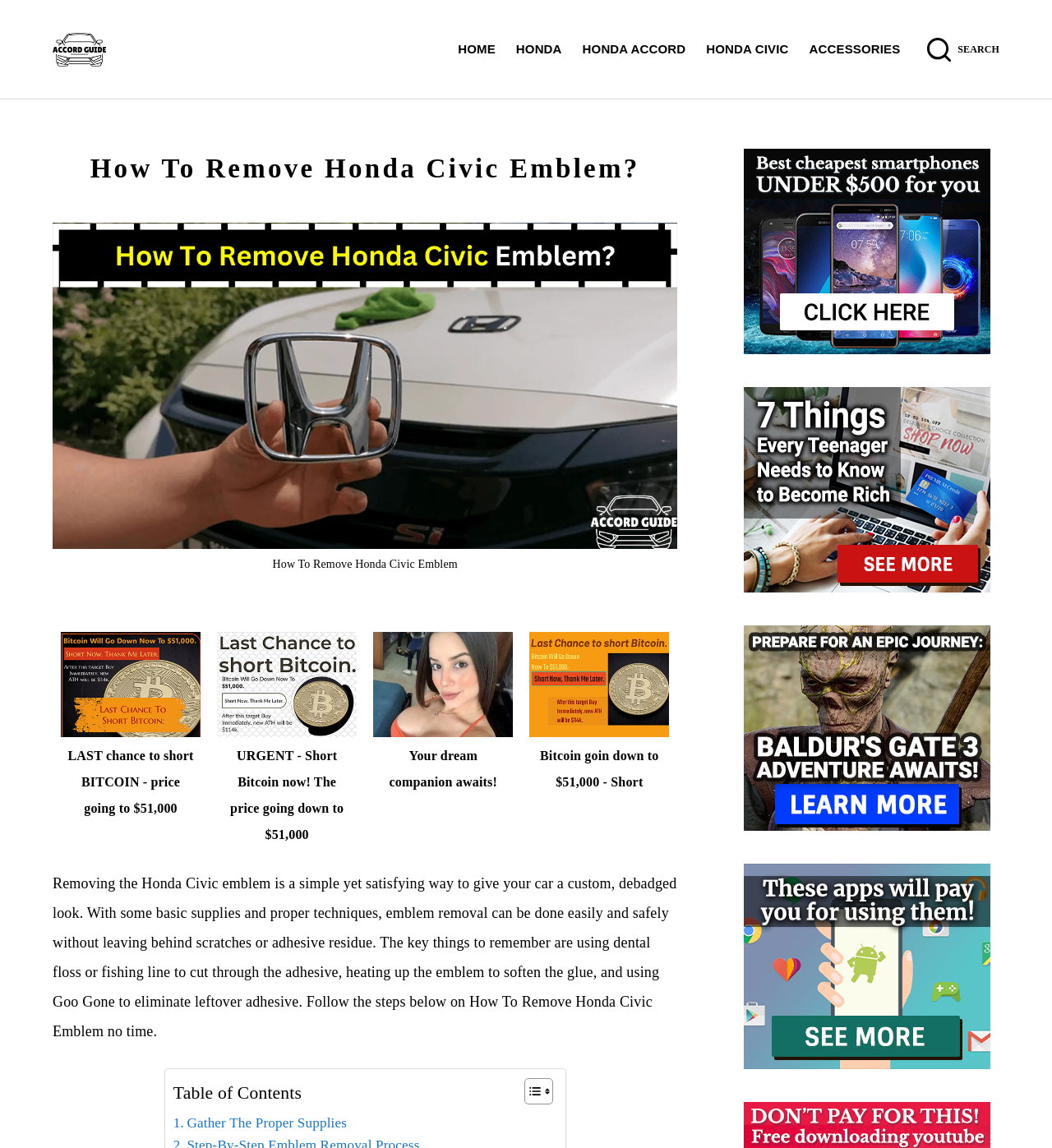What is the purpose of using dental floss or fishing line?
Provide a well-explained and detailed answer to the question.

According to the webpage content, dental floss or fishing line is used to cut through the adhesive when removing the Honda Civic emblem, which is one of the key steps in the removal process.